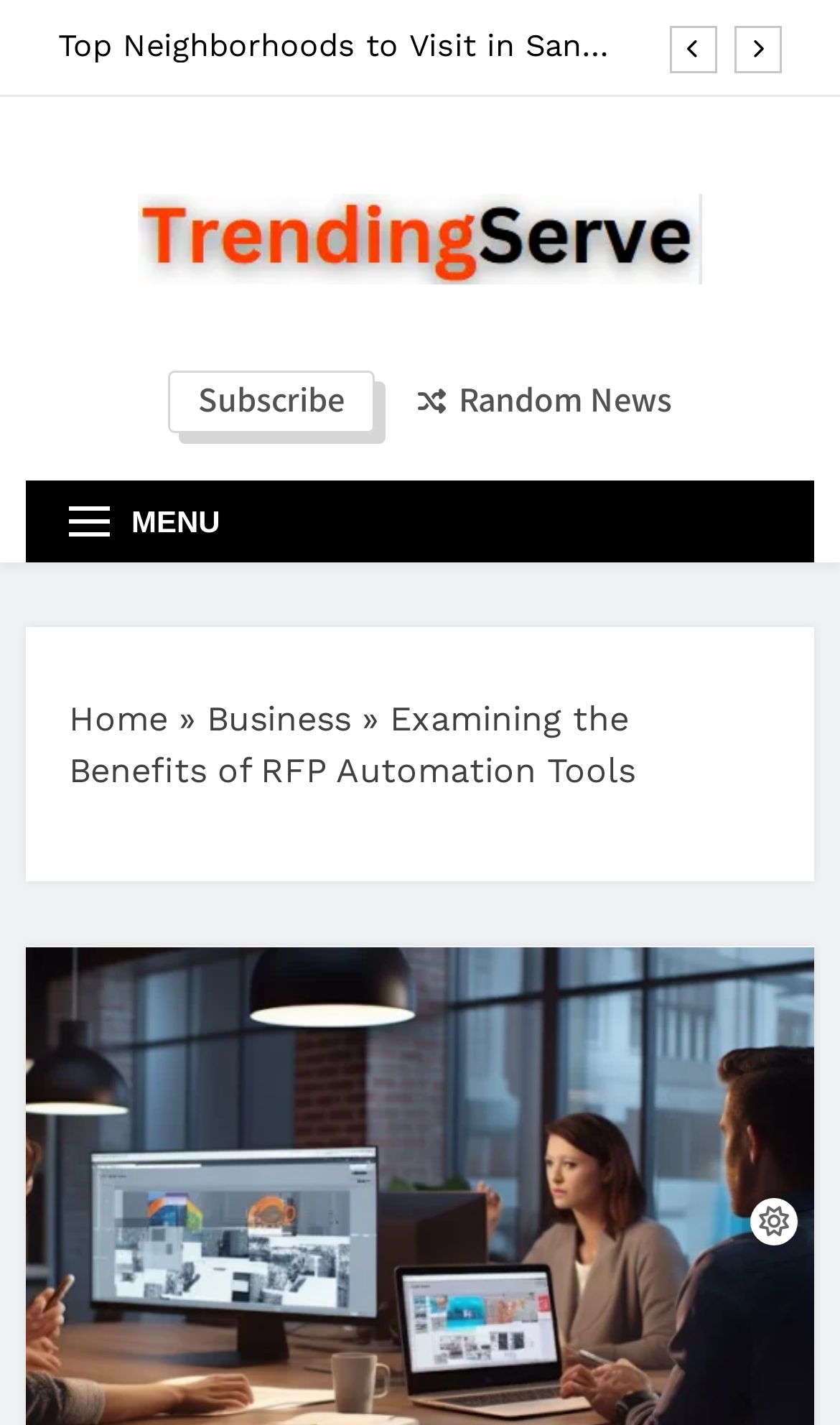Find the main header of the webpage and produce its text content.

Examining the Benefits of RFP Automation Tools